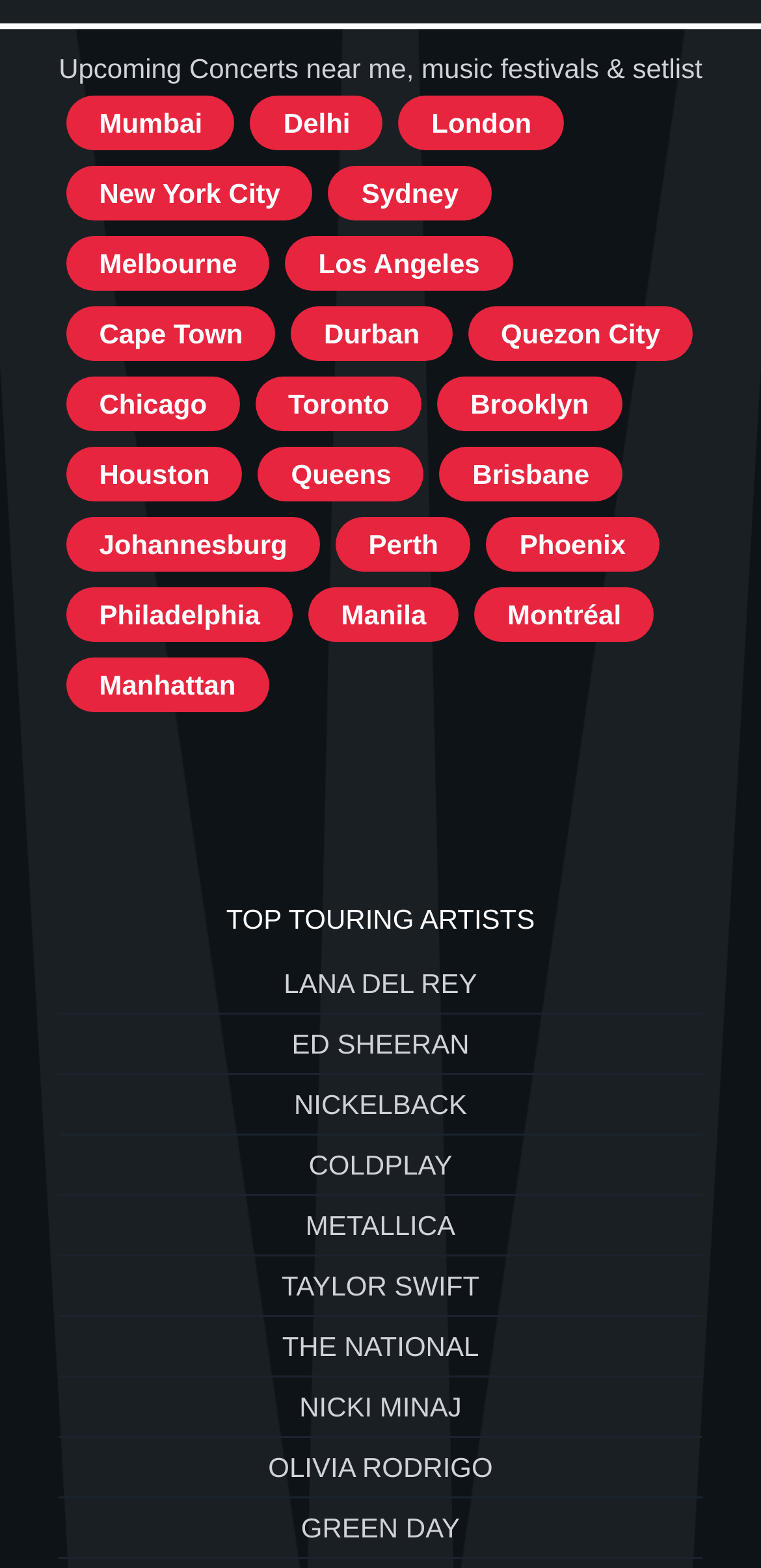Identify the bounding box coordinates of the region I need to click to complete this instruction: "Check out the Logo of Spotify".

[0.269, 0.459, 0.5, 0.527]